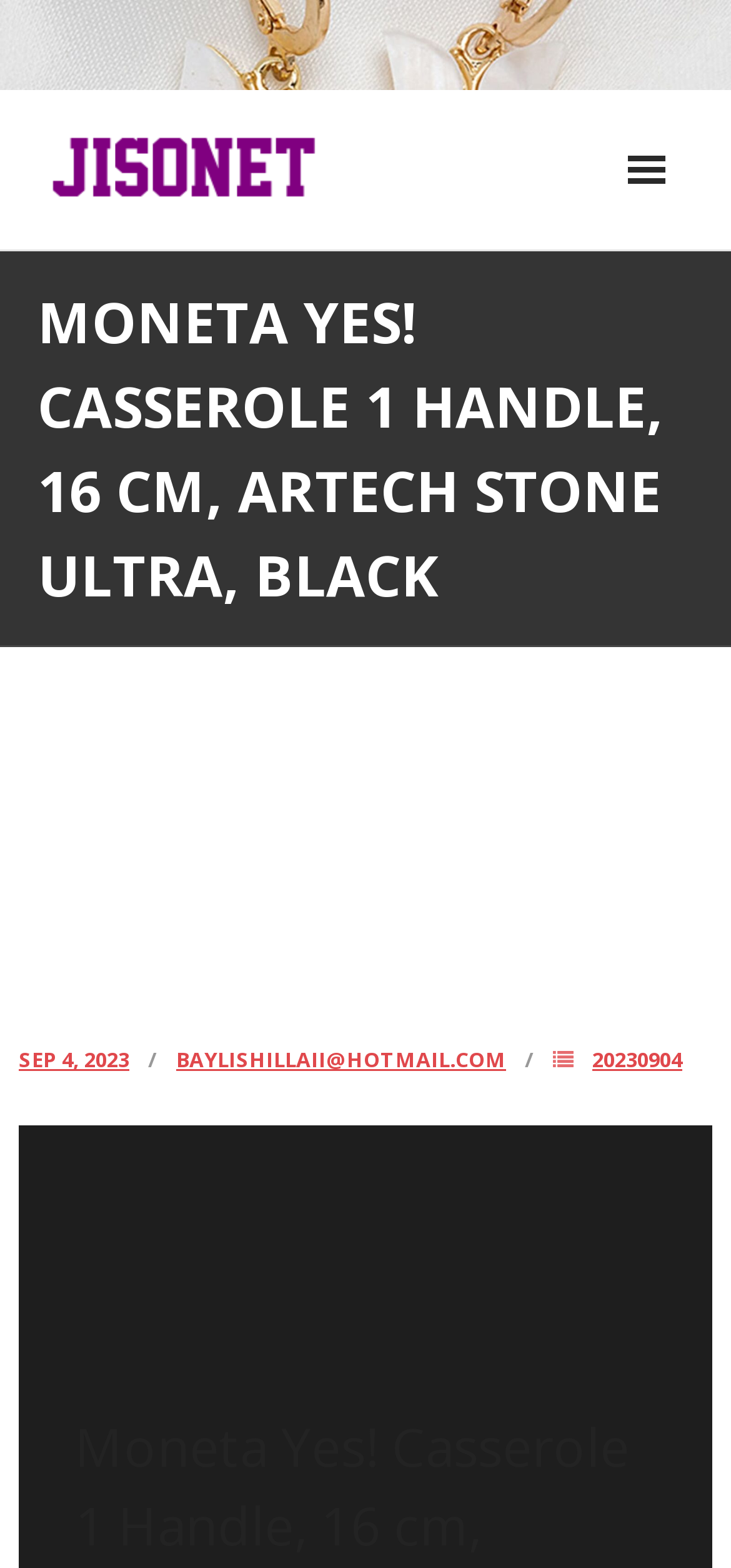Pinpoint the bounding box coordinates of the element to be clicked to execute the instruction: "Go to the 'Shop' page".

[0.051, 0.21, 0.949, 0.261]